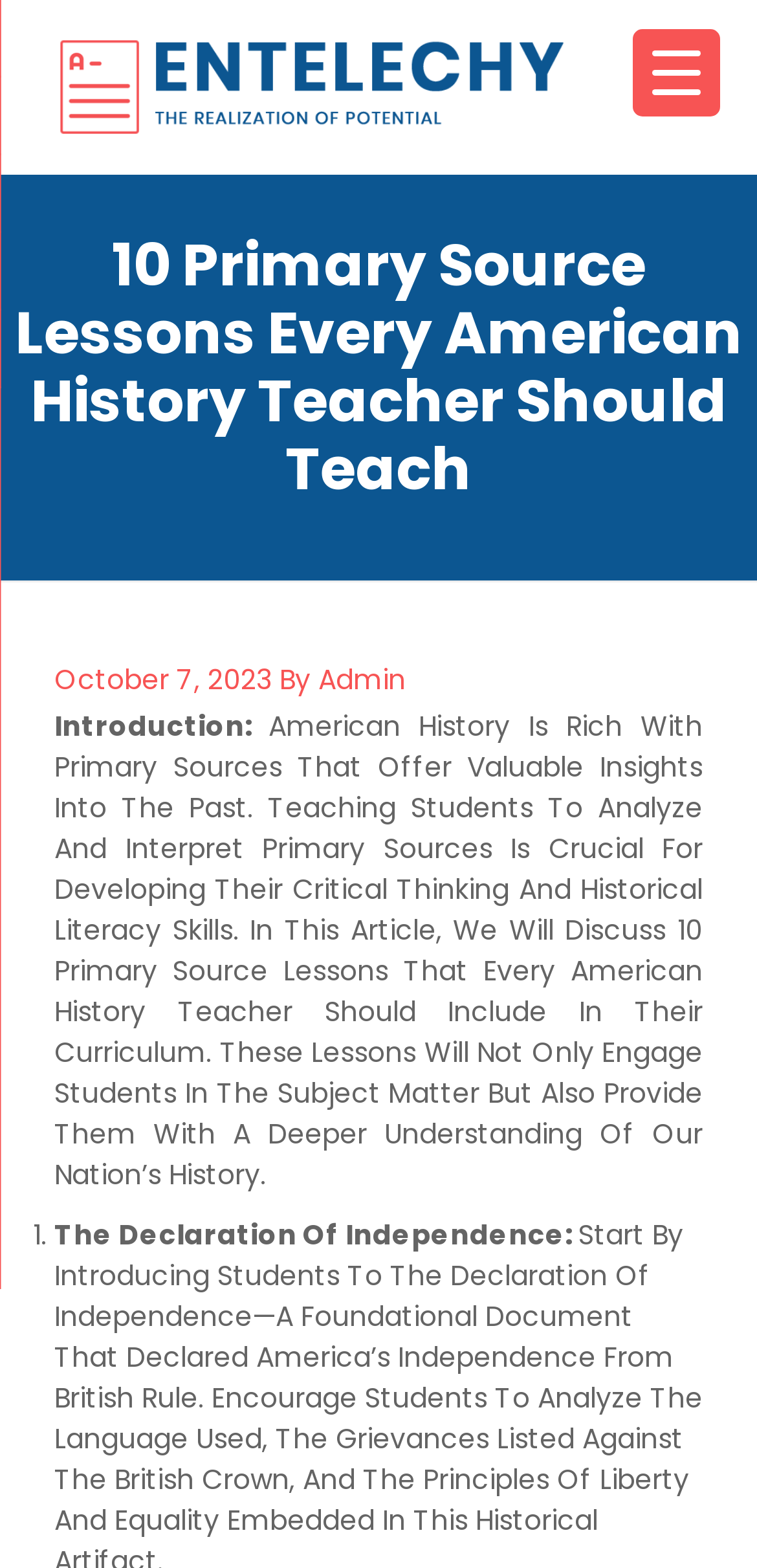Please provide a detailed answer to the question below based on the screenshot: 
How many primary source lessons are discussed in the article?

The article title mentions '10 Primary Source Lessons Every American History Teacher Should Teach', which indicates that the article will discuss 10 primary source lessons.